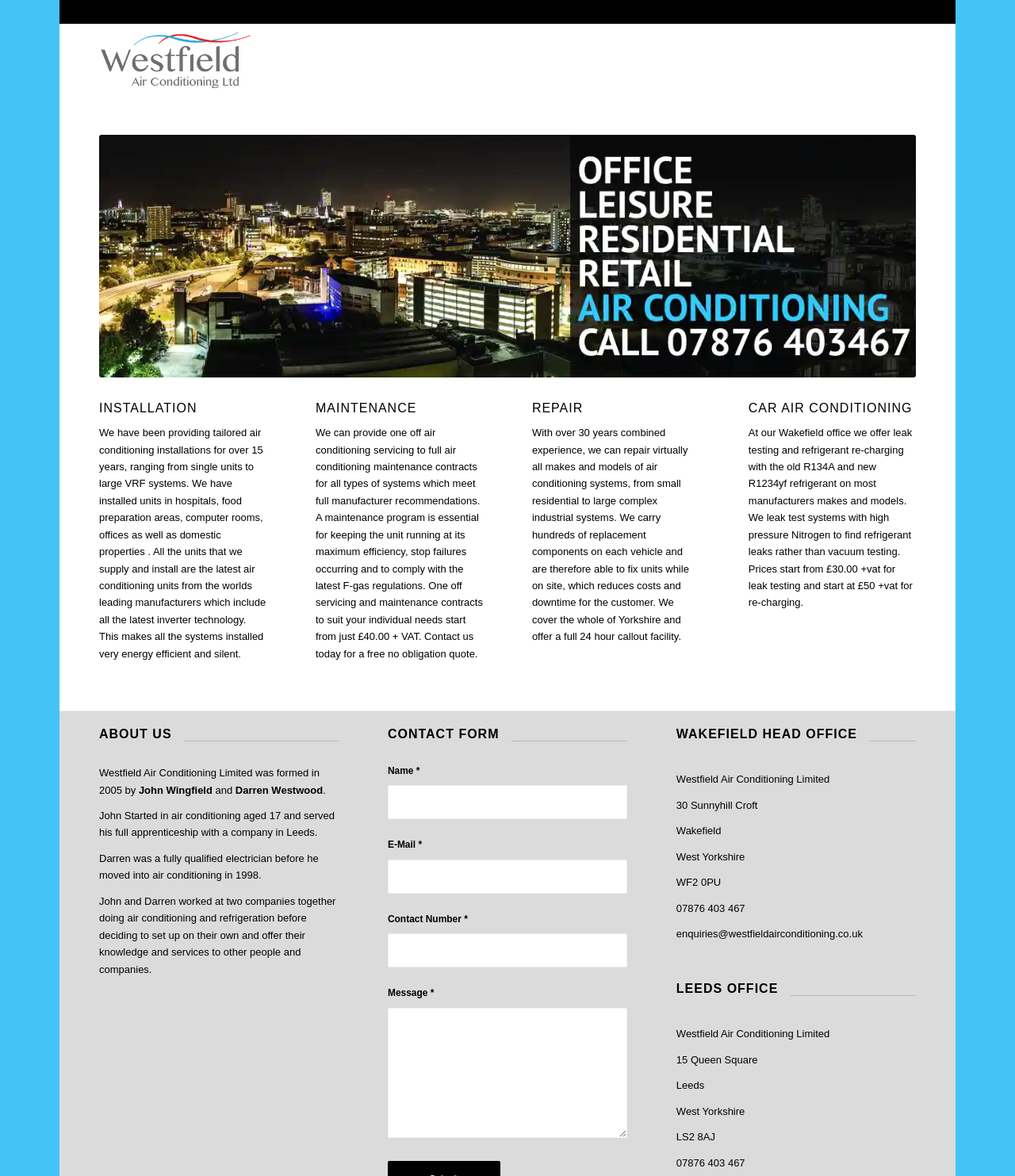What is the address of the Leeds office?
Use the information from the image to give a detailed answer to the question.

The address of the Leeds office is mentioned in the Leeds Office section at the bottom of the webpage. It includes the street address, city, region, and postcode.